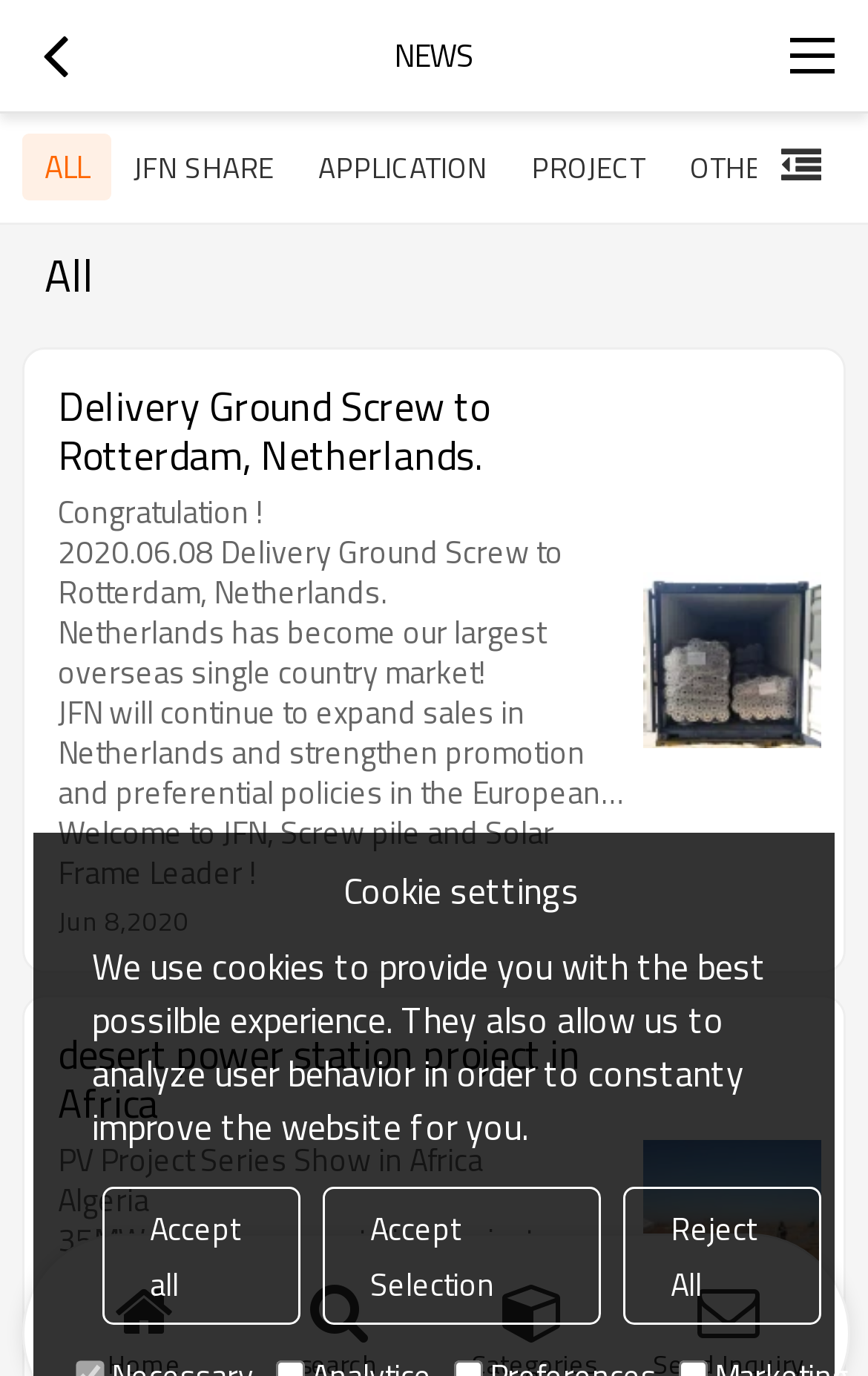Find the bounding box coordinates of the clickable region needed to perform the following instruction: "Browse the project page". The coordinates should be provided as four float numbers between 0 and 1, i.e., [left, top, right, bottom].

[0.613, 0.105, 0.744, 0.138]